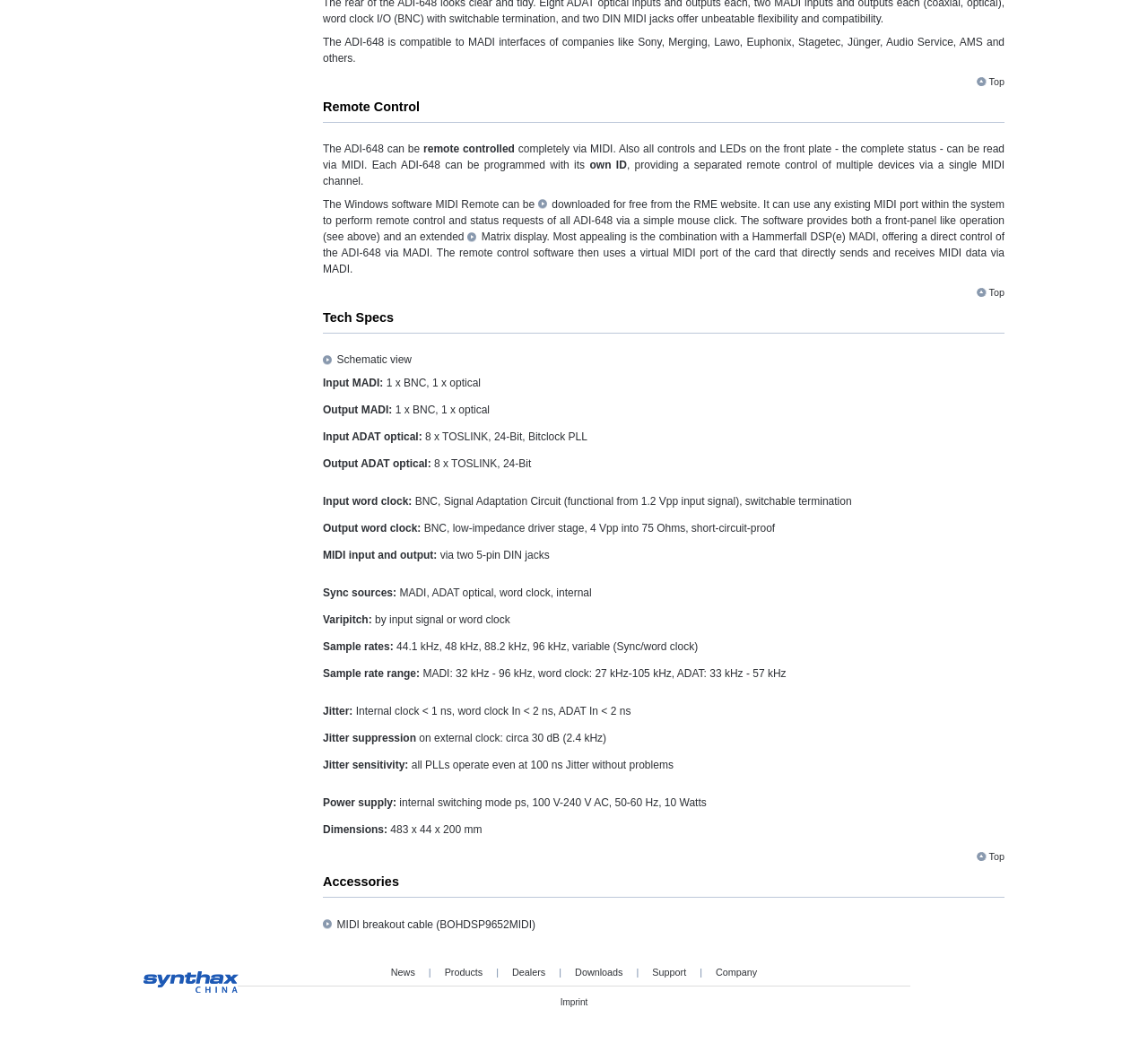What is the dimension of the ADI-648?
From the image, respond using a single word or phrase.

483 x 44 x 200 mm